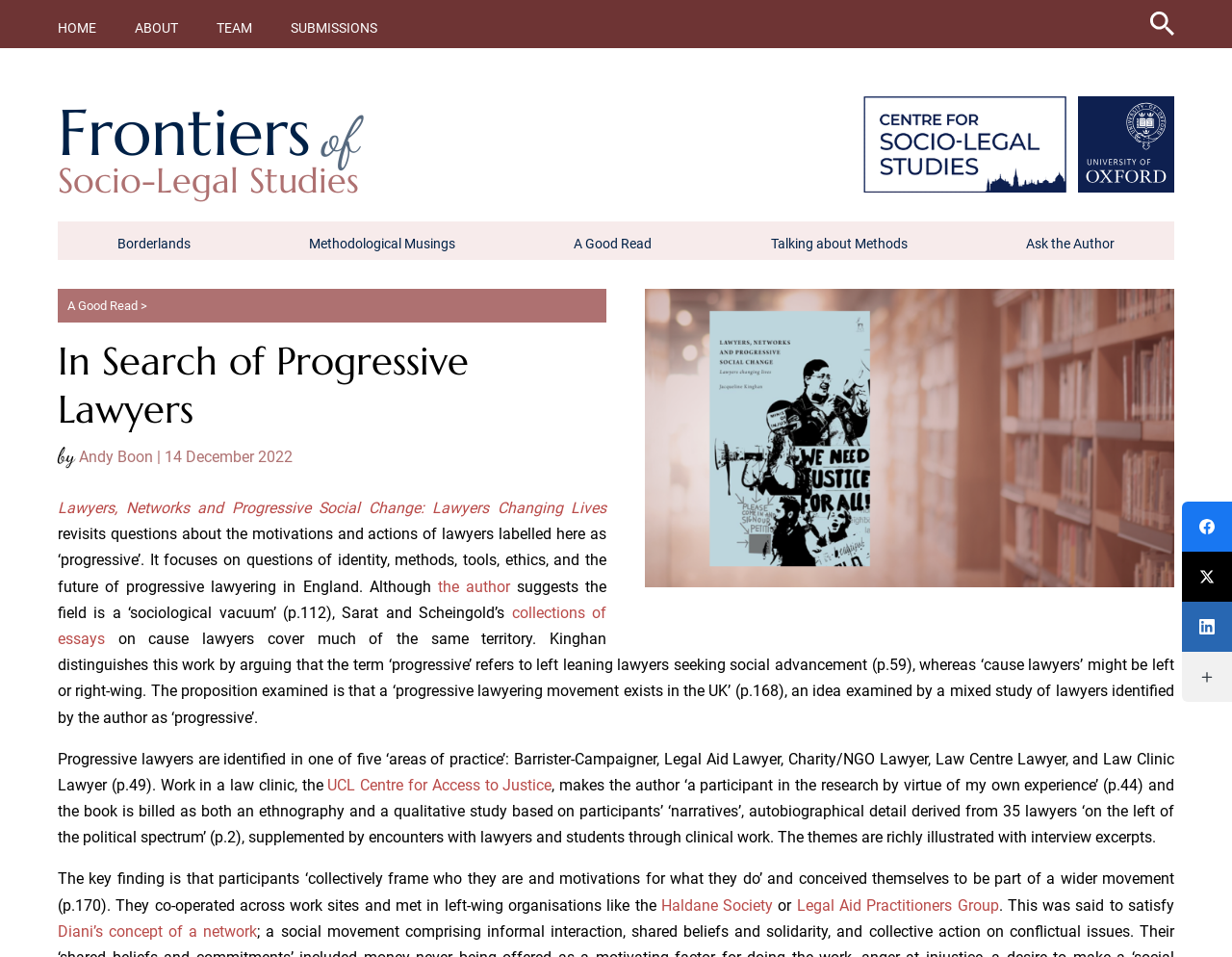Find the bounding box coordinates for the UI element that matches this description: "Methodological Musings".

[0.251, 0.246, 0.37, 0.263]